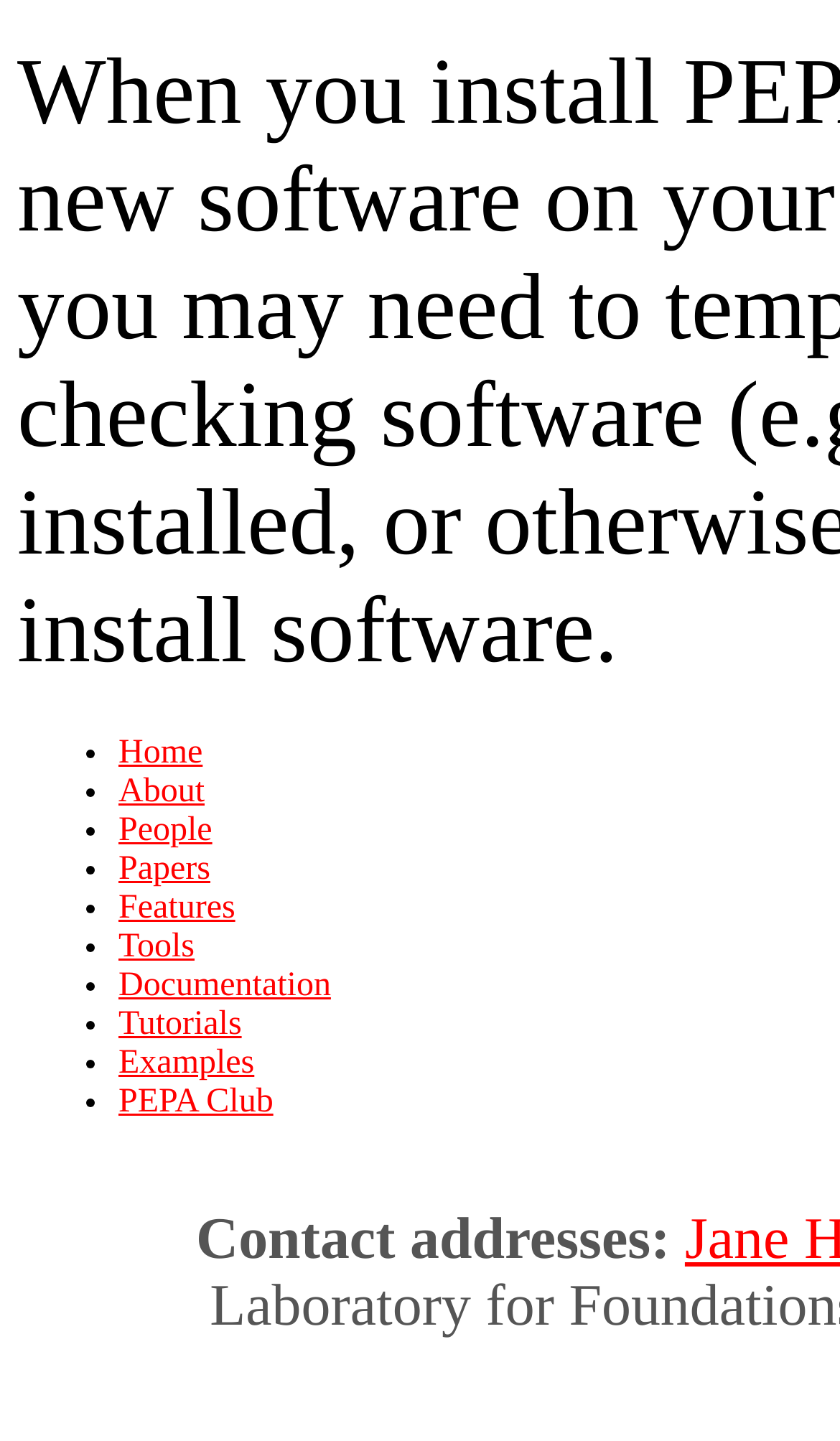Please provide the bounding box coordinates for the UI element as described: "Papers". The coordinates must be four floats between 0 and 1, represented as [left, top, right, bottom].

[0.141, 0.59, 0.25, 0.616]